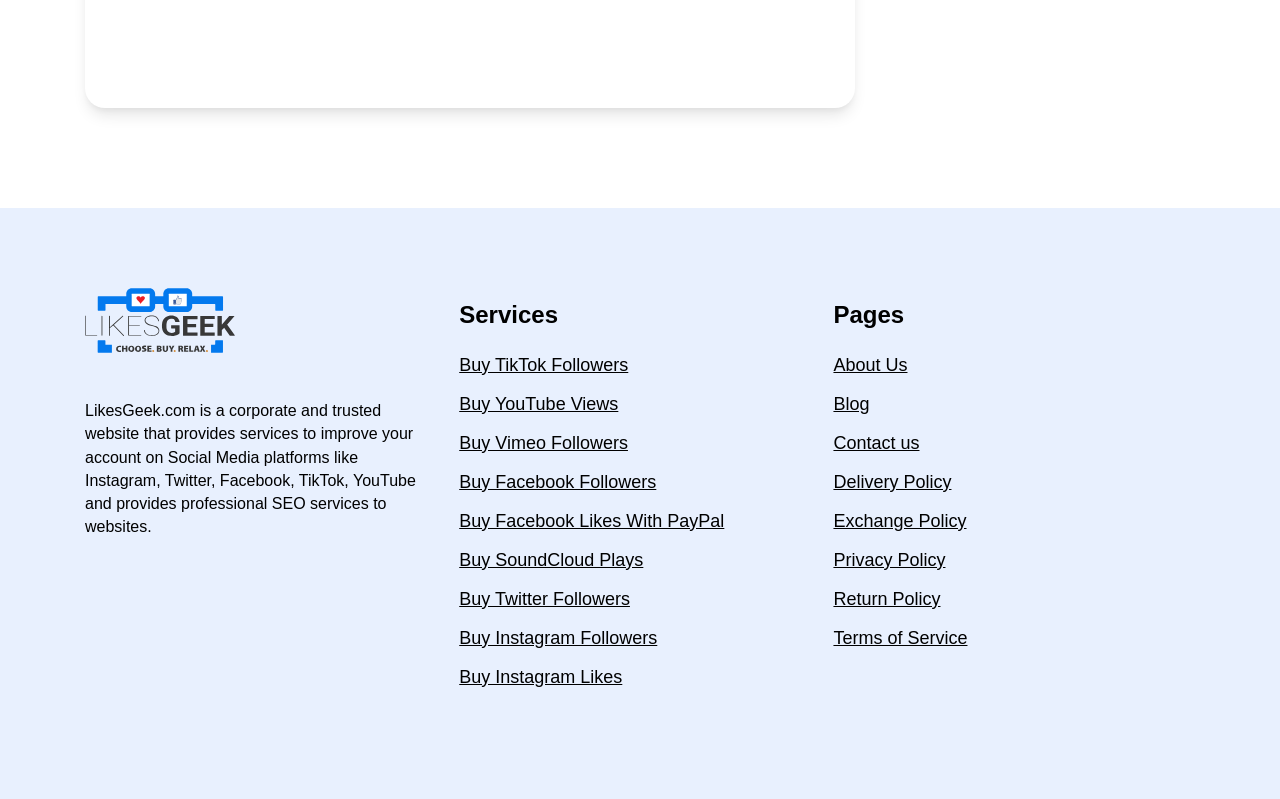Answer the question in one word or a short phrase:
What are the categories of links on the website?

Services and Pages